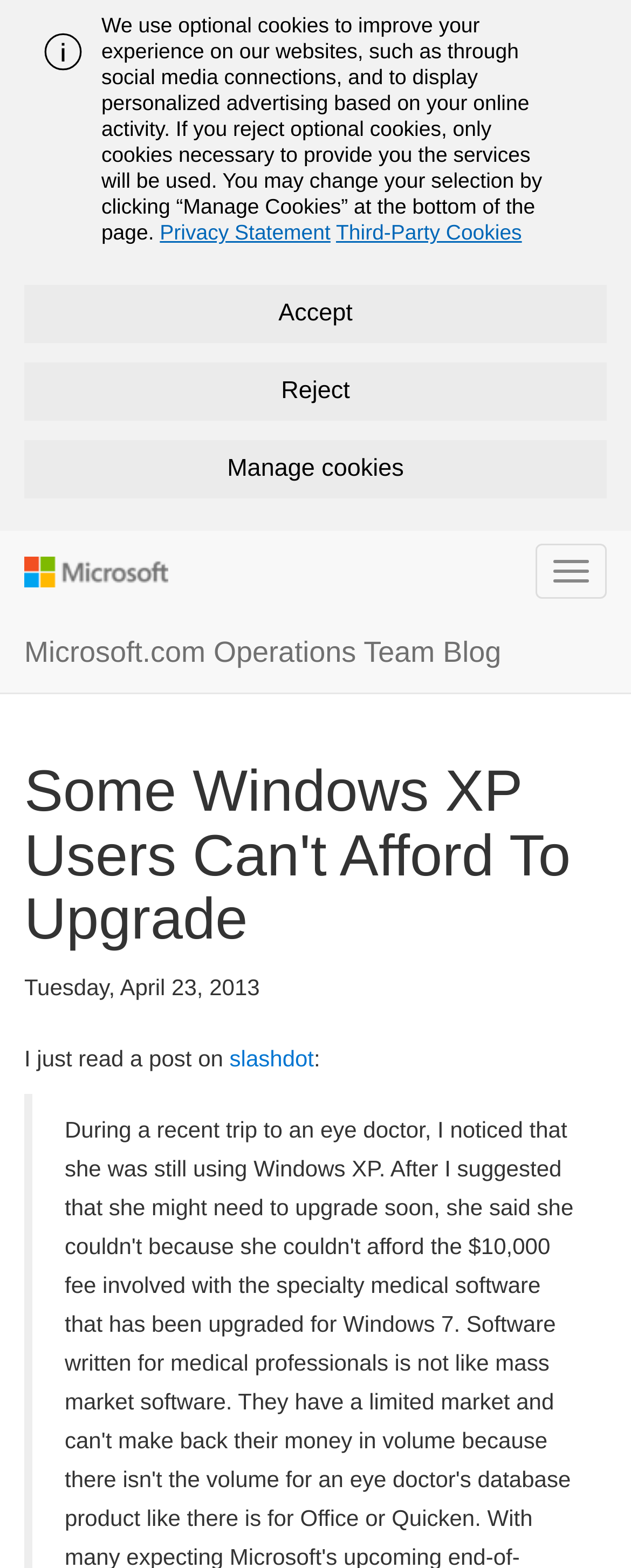Please specify the coordinates of the bounding box for the element that should be clicked to carry out this instruction: "visit Japanese Society of Pediatric Cardiology and Cardiac Surgery website". The coordinates must be four float numbers between 0 and 1, formatted as [left, top, right, bottom].

None